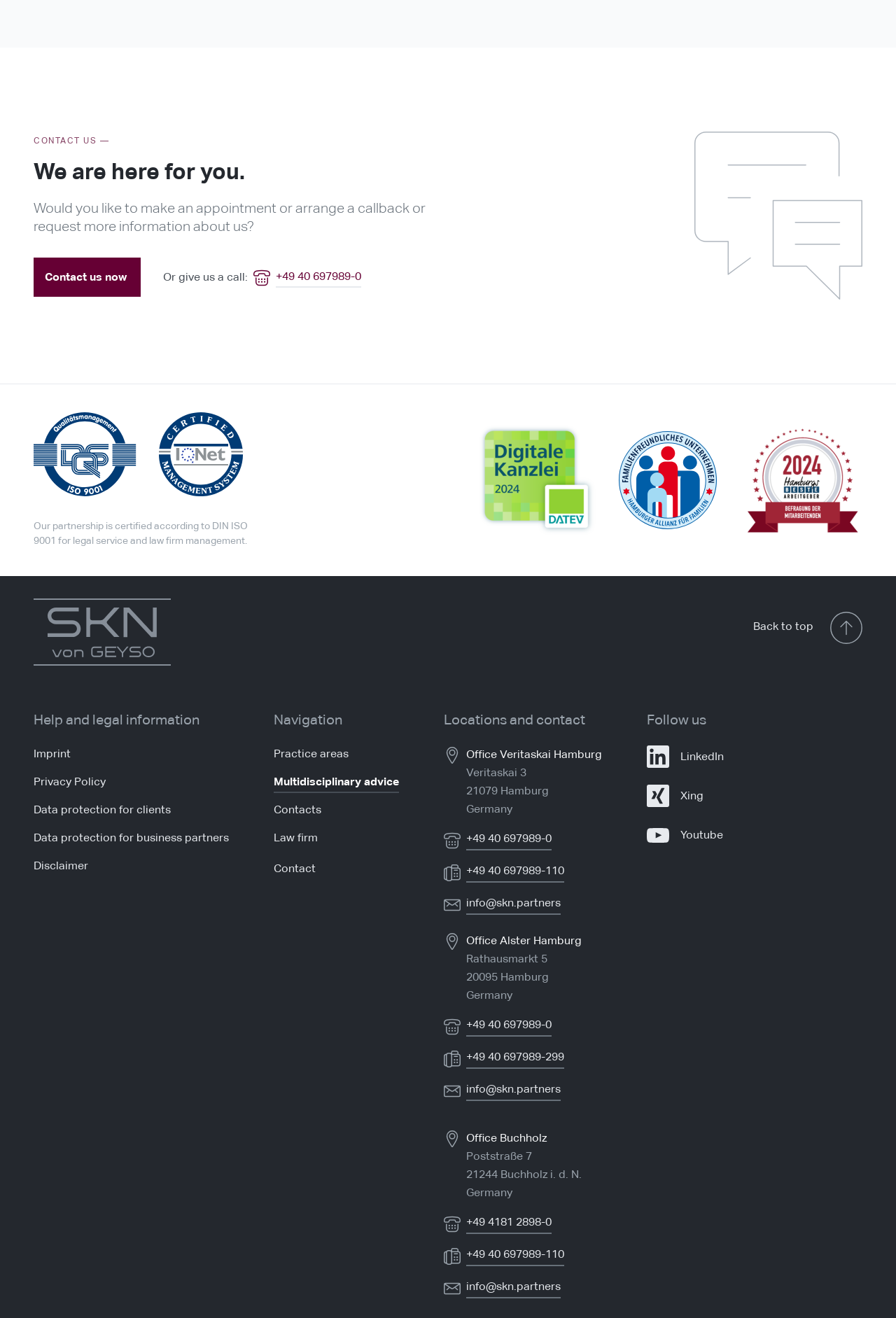Indicate the bounding box coordinates of the element that must be clicked to execute the instruction: "Contact us now". The coordinates should be given as four float numbers between 0 and 1, i.e., [left, top, right, bottom].

[0.038, 0.195, 0.157, 0.225]